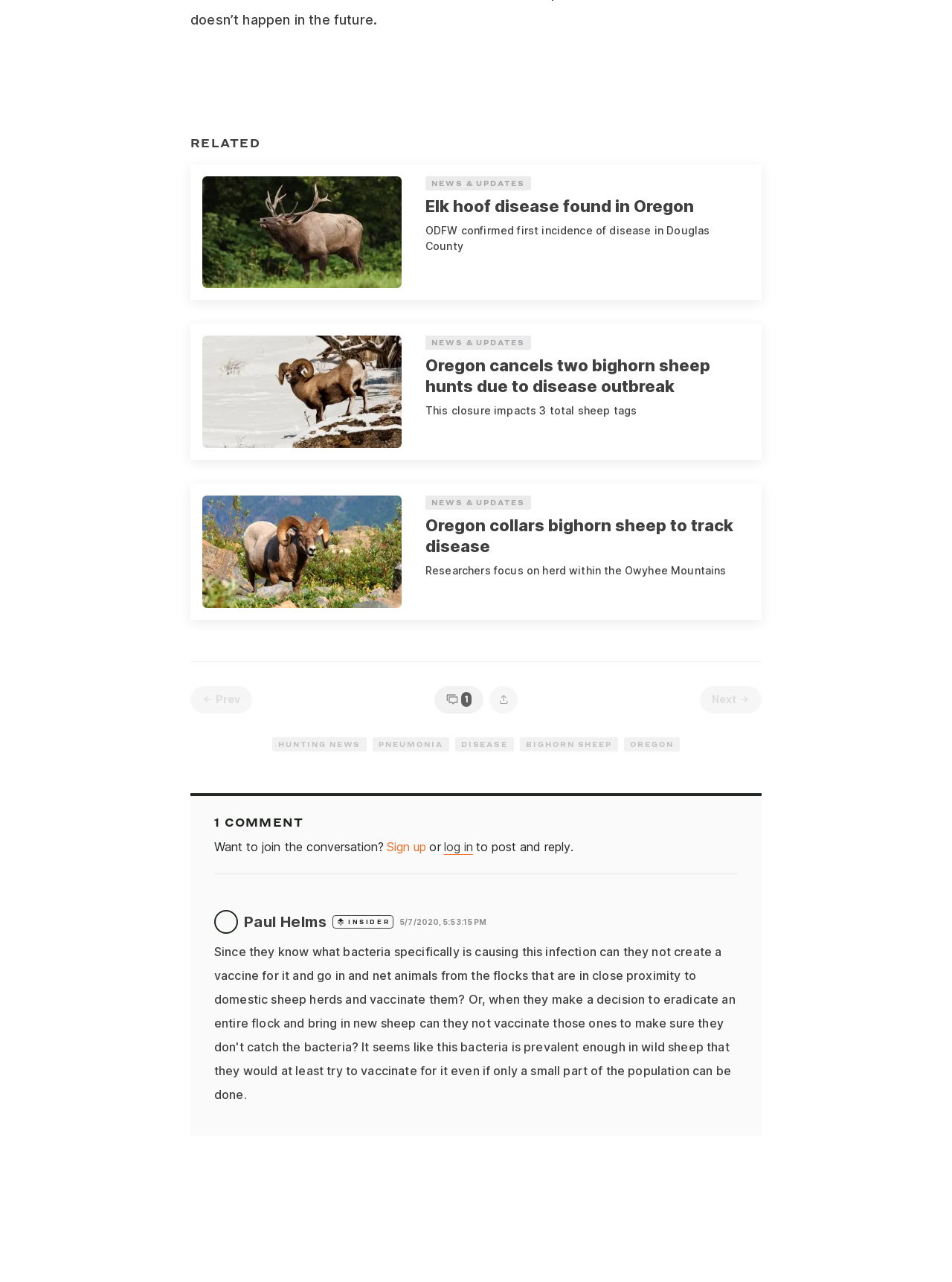Find the bounding box coordinates of the element I should click to carry out the following instruction: "Share on Twitter".

[0.454, 0.605, 0.604, 0.624]